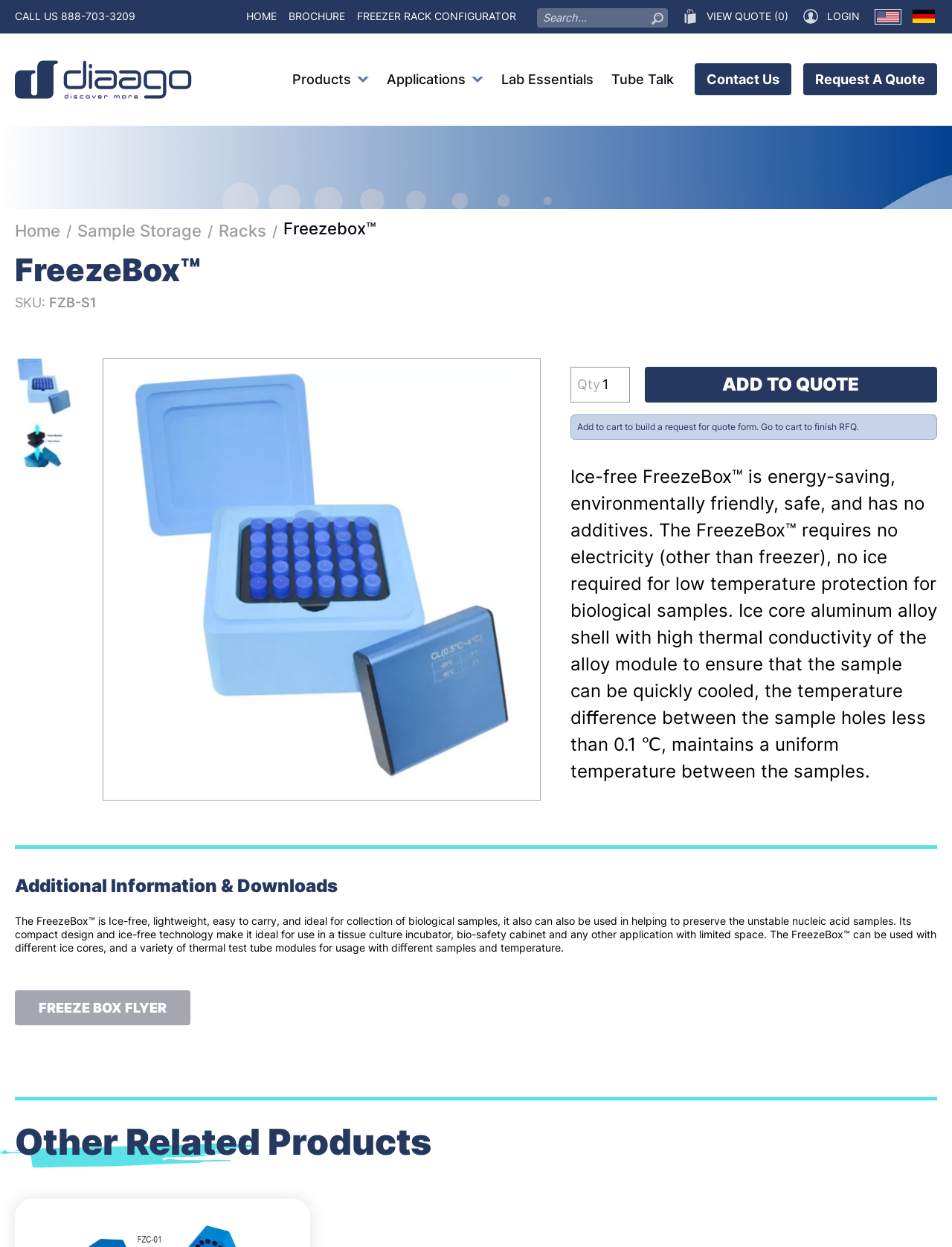What is the benefit of using FreezeBox?
Answer the question with a detailed explanation, including all necessary information.

I found the answer by reading the product description, which states that 'Ice-free FreezeBox™ is energy-saving, environmentally friendly, safe, and has no additives', which suggests that one of the benefits of using FreezeBox is that it is energy-saving and environmentally friendly.